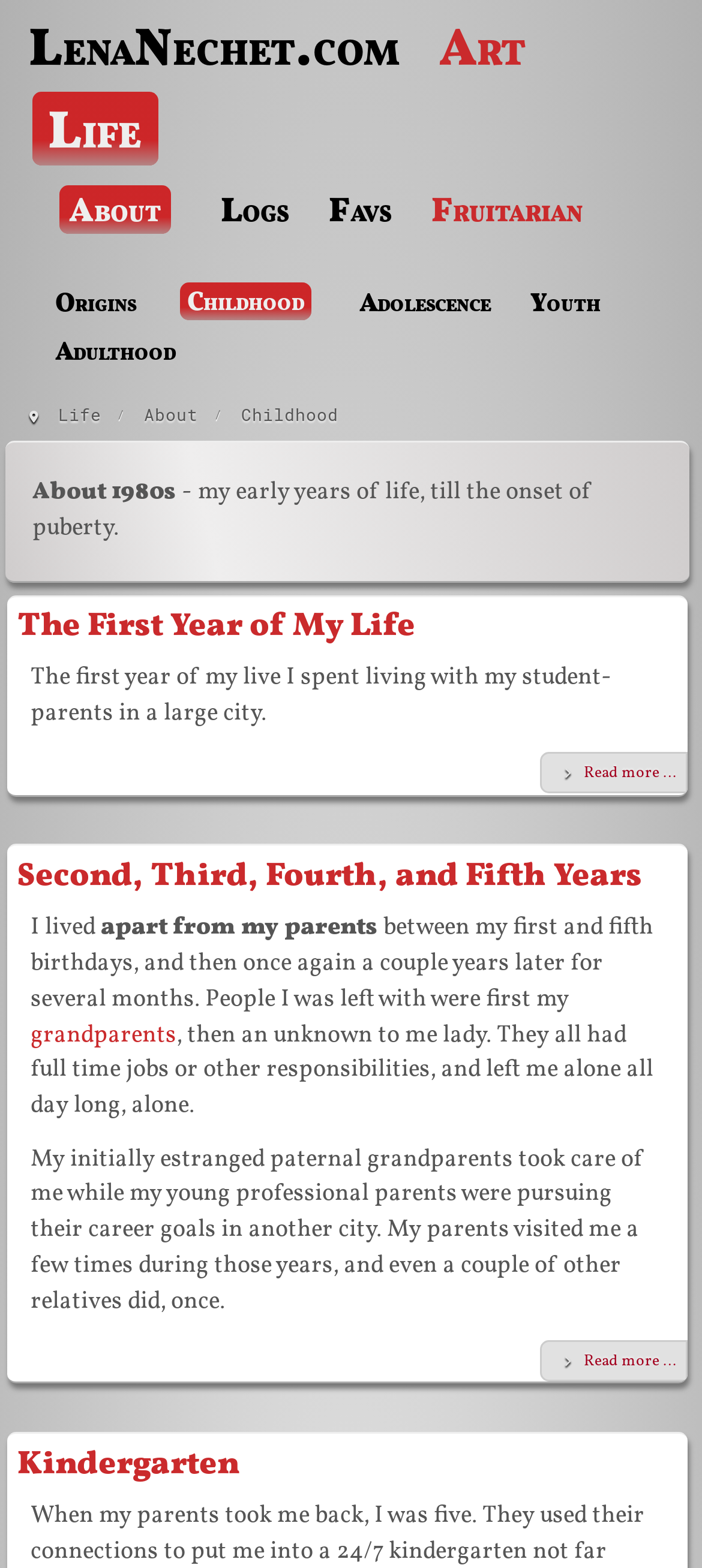Provide a one-word or short-phrase response to the question:
What is the last section about?

Kindergarten